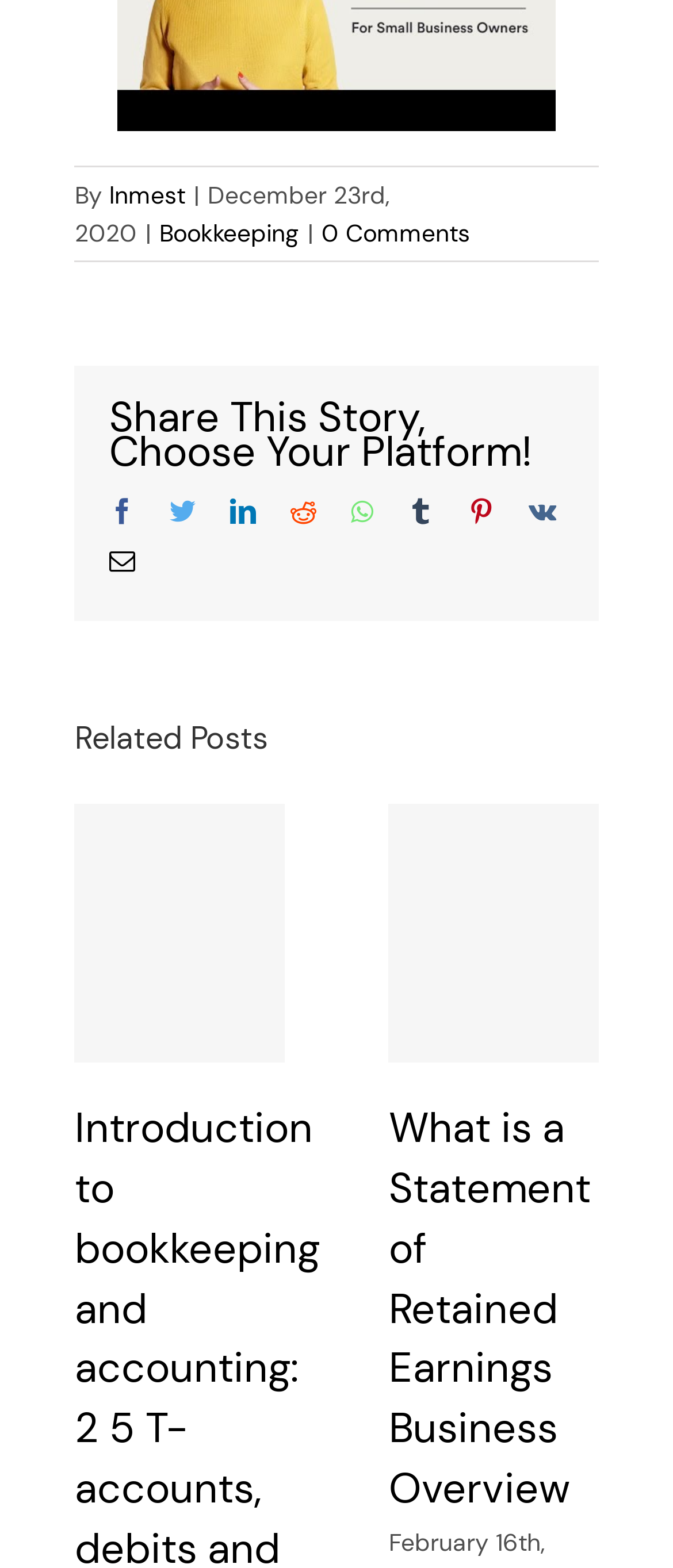Bounding box coordinates are specified in the format (top-left x, top-left y, bottom-right x, bottom-right y). All values are floating point numbers bounded between 0 and 1. Please provide the bounding box coordinate of the region this sentence describes: Reddit

[0.431, 0.318, 0.47, 0.335]